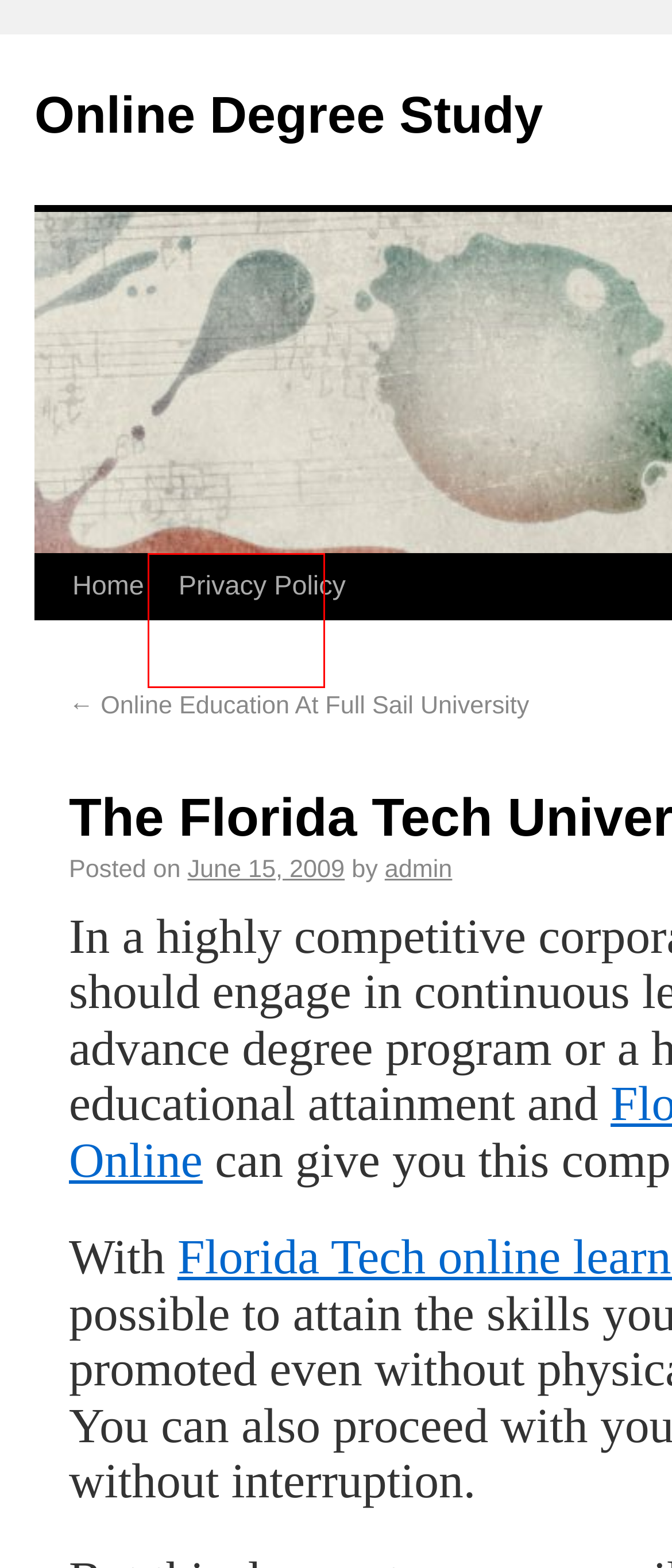Check out the screenshot of a webpage with a red rectangle bounding box. Select the best fitting webpage description that aligns with the new webpage after clicking the element inside the bounding box. Here are the candidates:
A. admin | Online Degree Study
B. August | 2009 | Online Degree Study
C. Online Administration & Management Degrees | Online Degree Study
D. Privacy Policy | Online Degree Study
E. September | 2010 | Online Degree Study
F. Online Degree Program | Online Degree Study
G. Online Degree Study | Online Teaching of College, Bachelors, Masters Degrees & more!
H. Online Education At Full Sail University | Online Degree Study

D